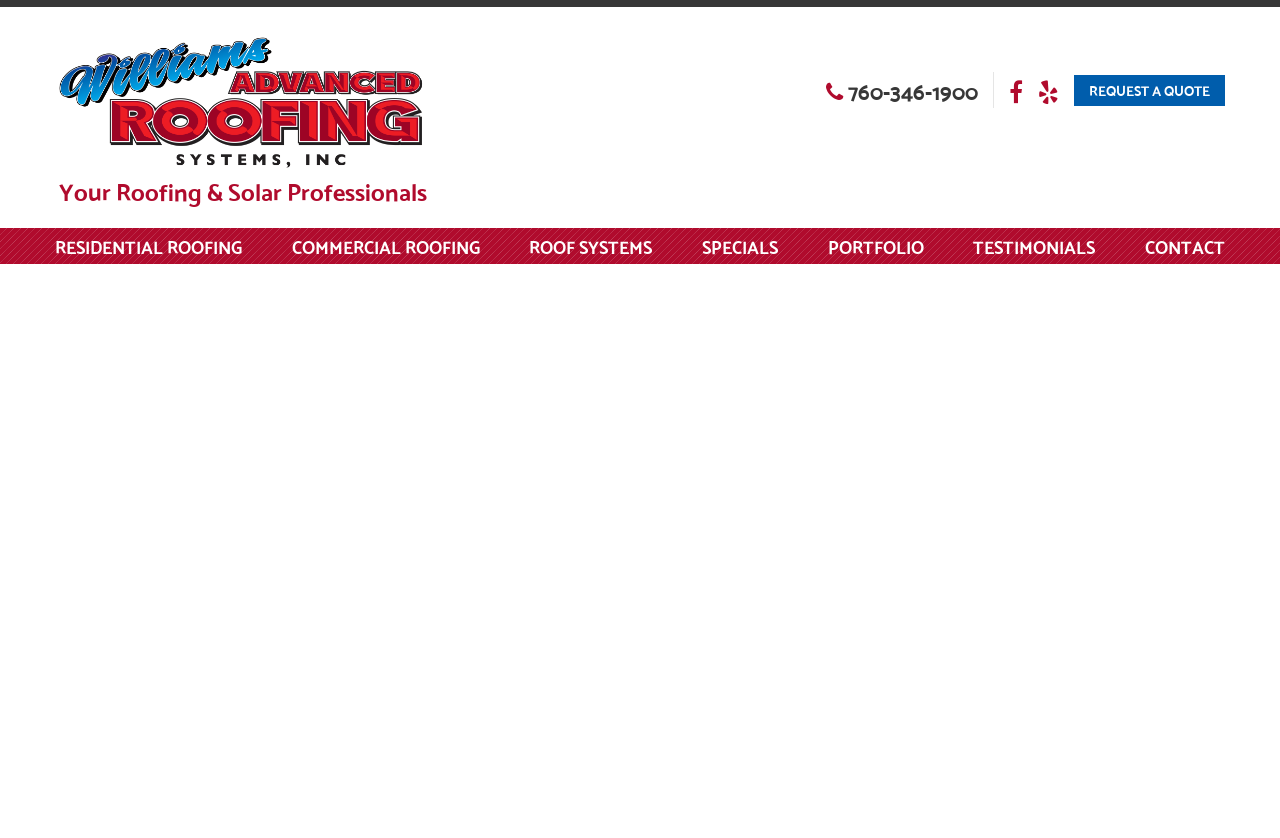Find the bounding box coordinates of the area to click in order to follow the instruction: "learn about residential roofing".

[0.043, 0.276, 0.189, 0.312]